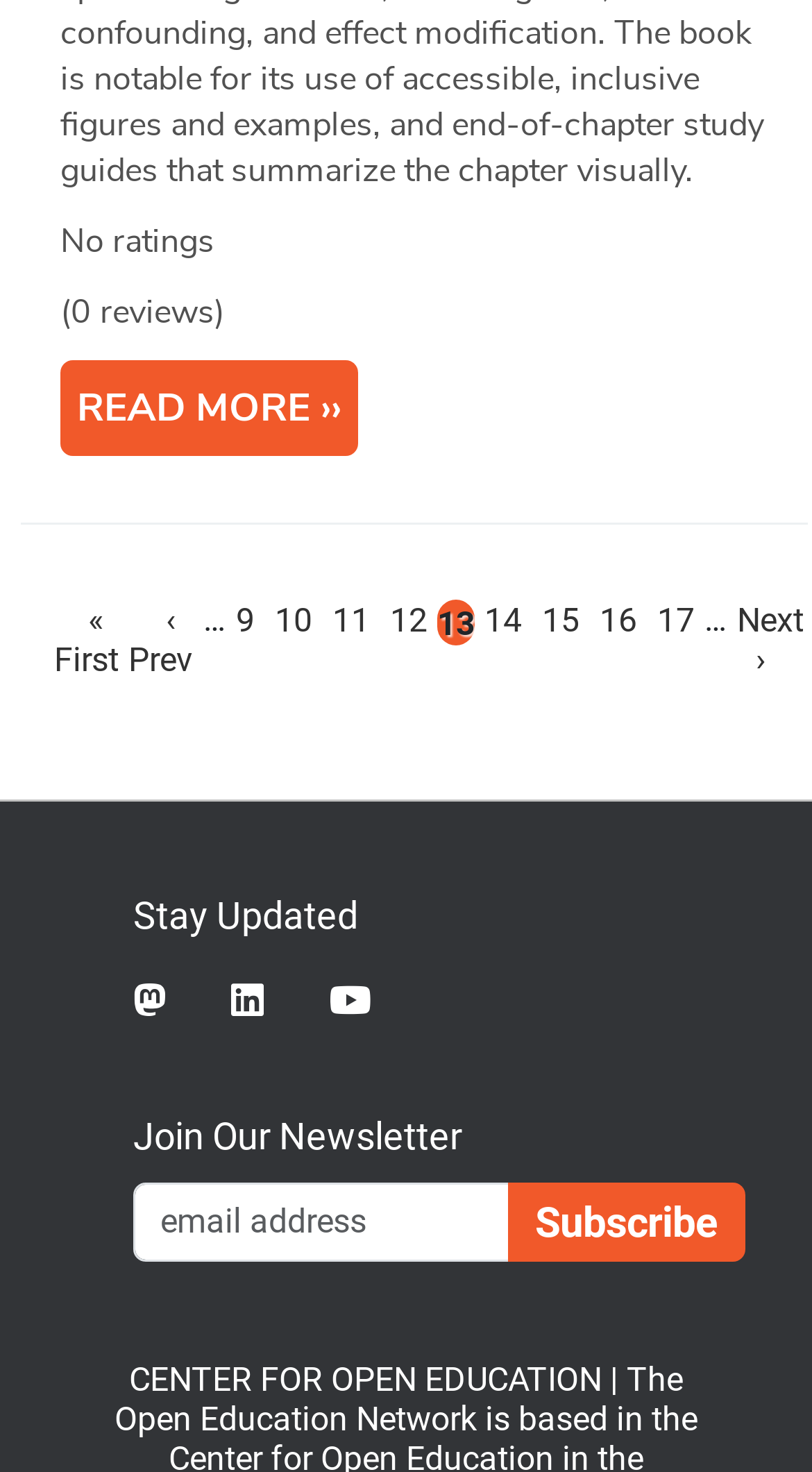Predict the bounding box of the UI element based on the description: "Next ›". The coordinates should be four float numbers between 0 and 1, formatted as [left, top, right, bottom].

[0.896, 0.402, 0.99, 0.465]